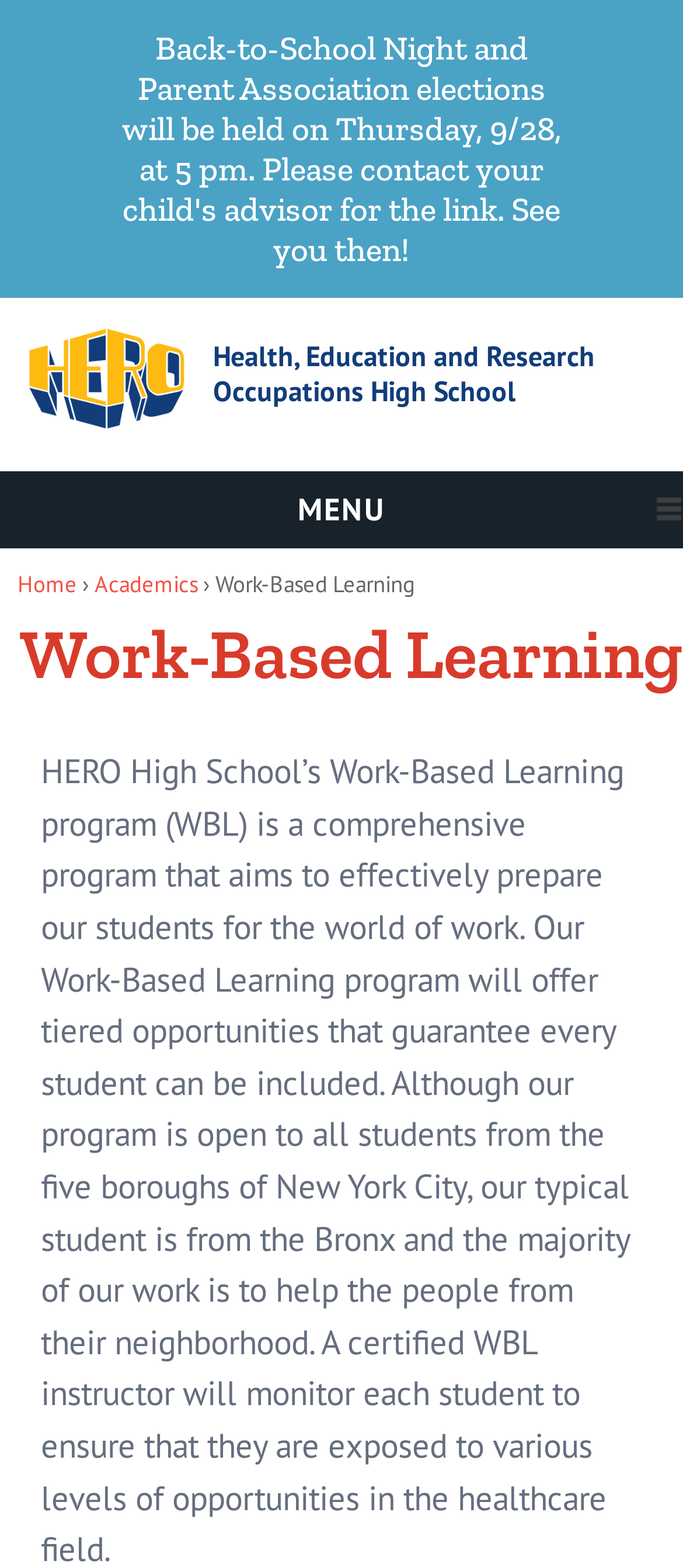What is the purpose of the 'MENU' link?
Please use the image to deliver a detailed and complete answer.

I inferred this answer by looking at the position and context of the 'MENU' link, which is located at the top of the webpage and has a dropdown arrow icon, suggesting that it is a navigation menu that shows additional options when clicked.